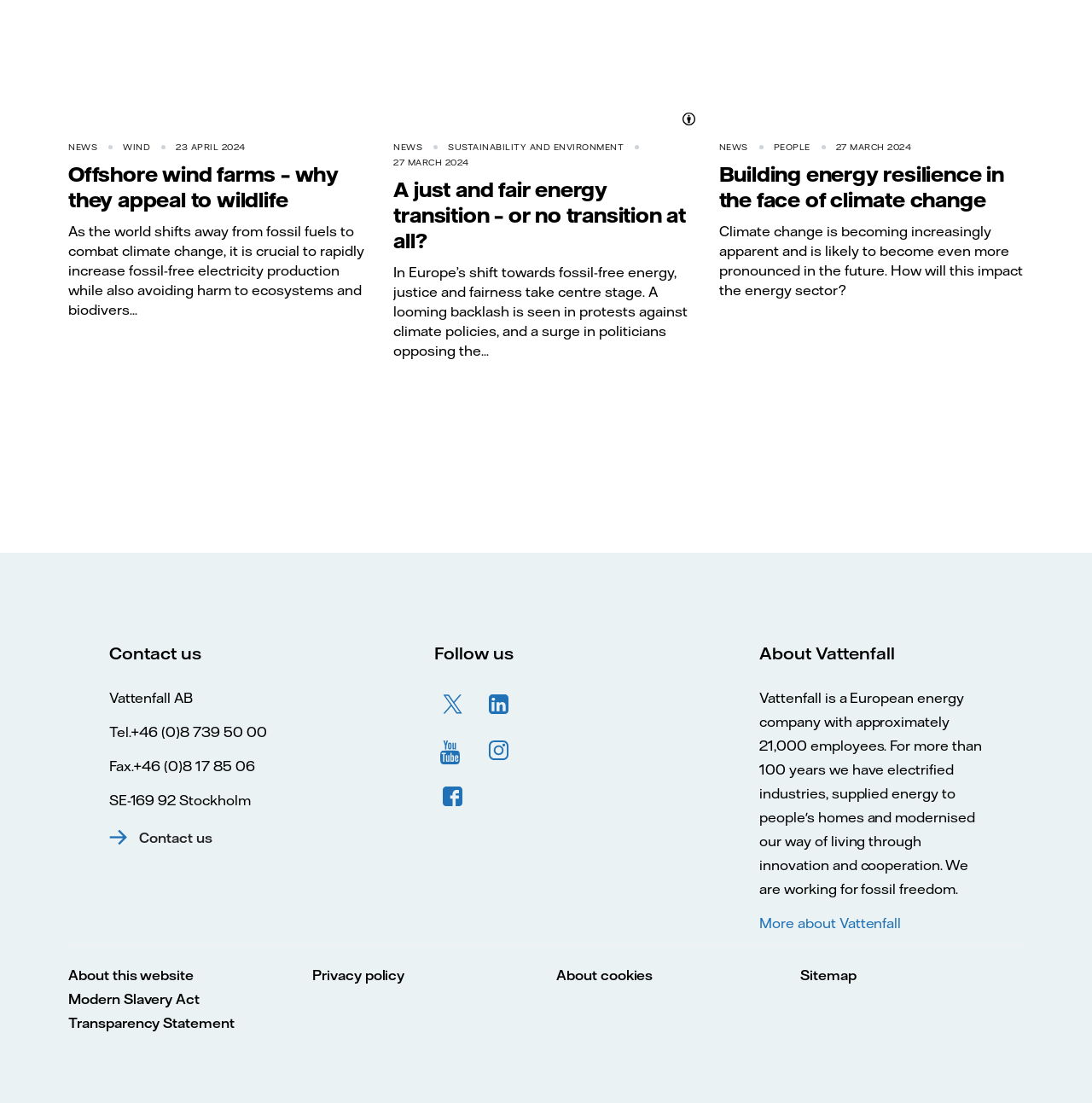Find the bounding box coordinates of the clickable element required to execute the following instruction: "Learn more about Vattenfall". Provide the coordinates as four float numbers between 0 and 1, i.e., [left, top, right, bottom].

[0.696, 0.829, 0.825, 0.844]